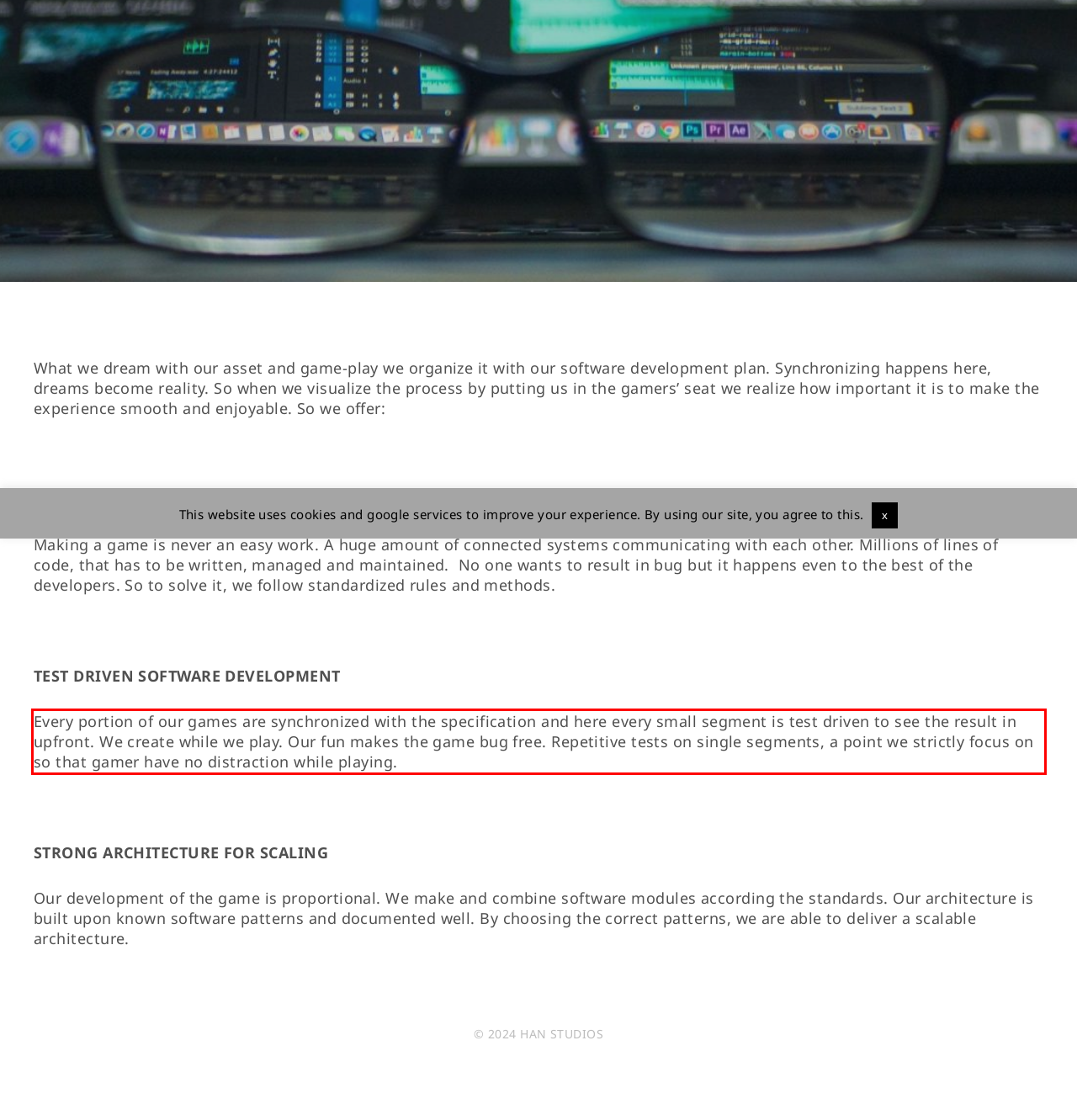Review the webpage screenshot provided, and perform OCR to extract the text from the red bounding box.

Every portion of our games are synchronized with the specification and here every small segment is test driven to see the result in upfront. We create while we play. Our fun makes the game bug free. Repetitive tests on single segments, a point we strictly focus on so that gamer have no distraction while playing.